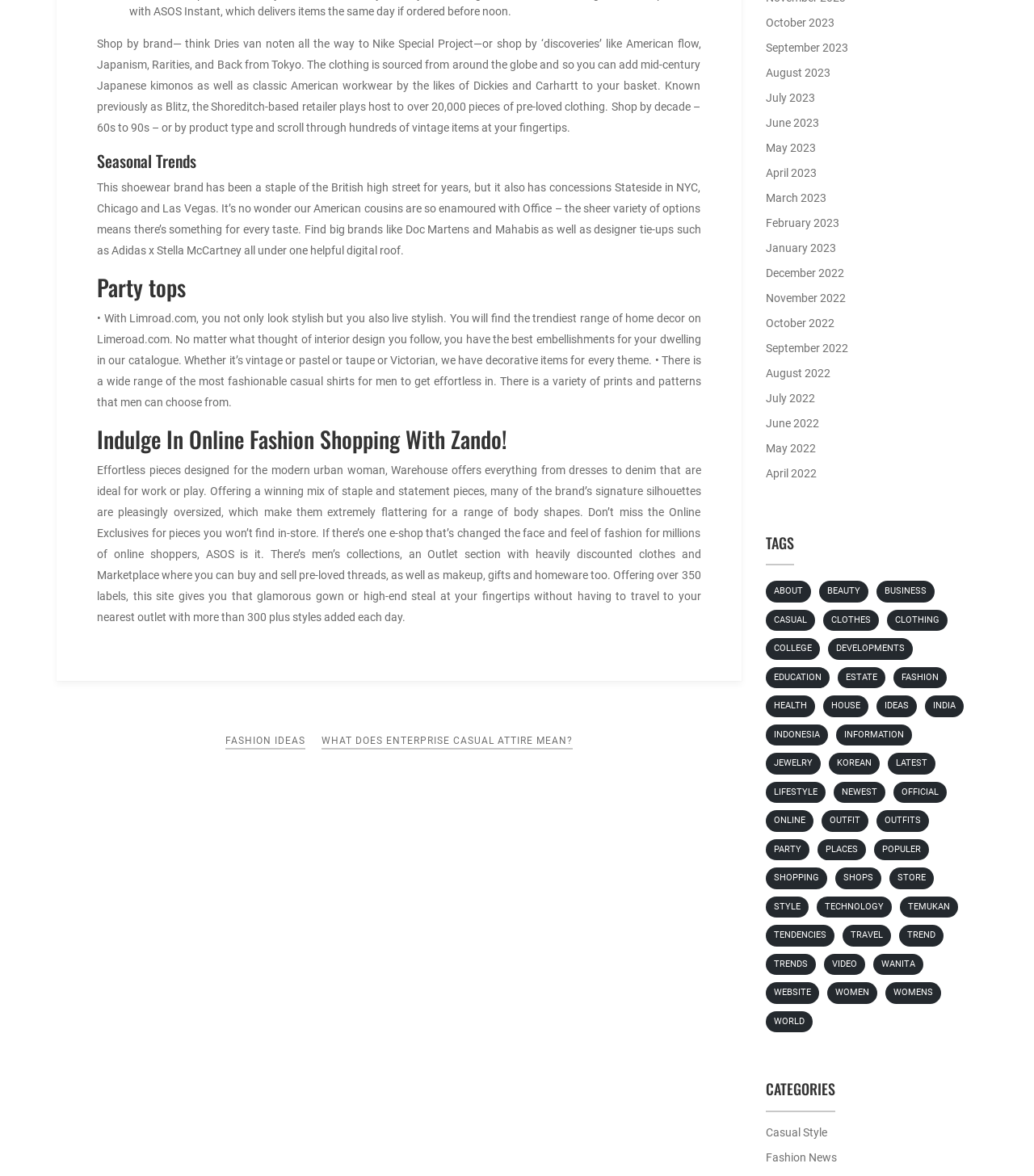From the details in the image, provide a thorough response to the question: What type of clothing is mentioned in the text?

The text mentions 'vintage items' in the description, indicating that the website sells vintage clothing.